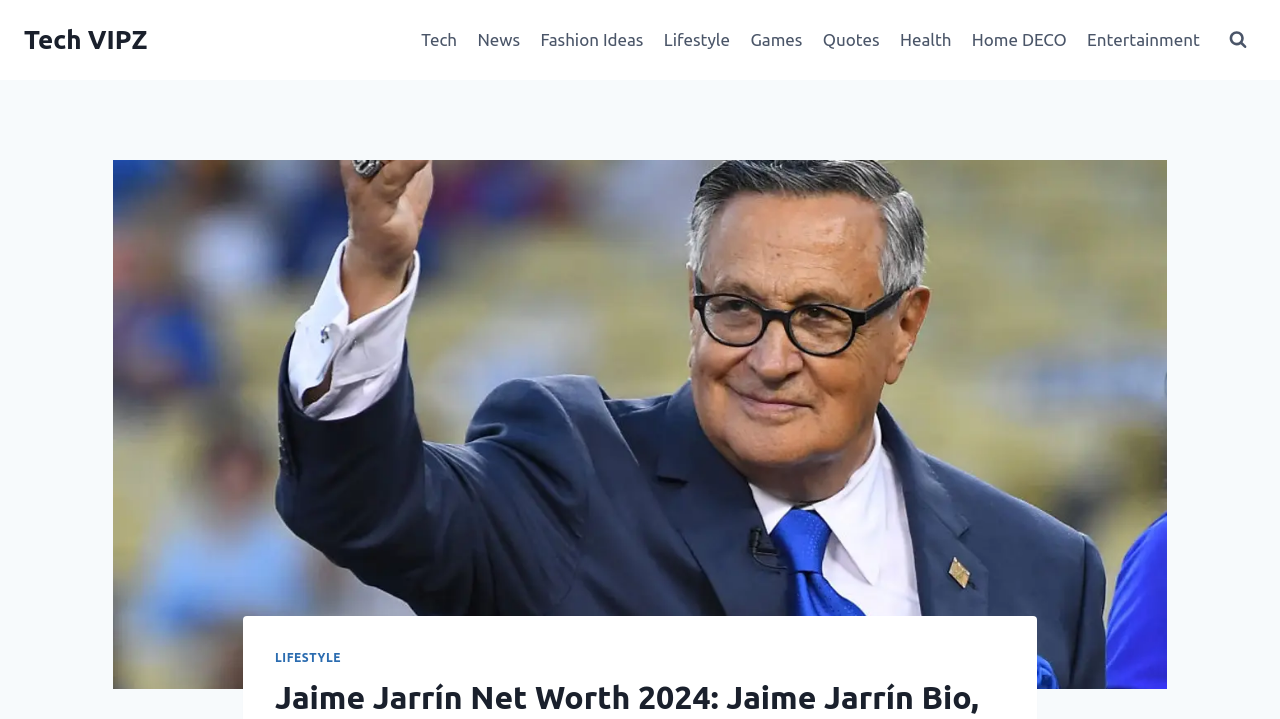Please identify the webpage's heading and generate its text content.

Jaime Jarrín Net Worth 2024: Jaime Jarrín Bio, Age, Height, And Career